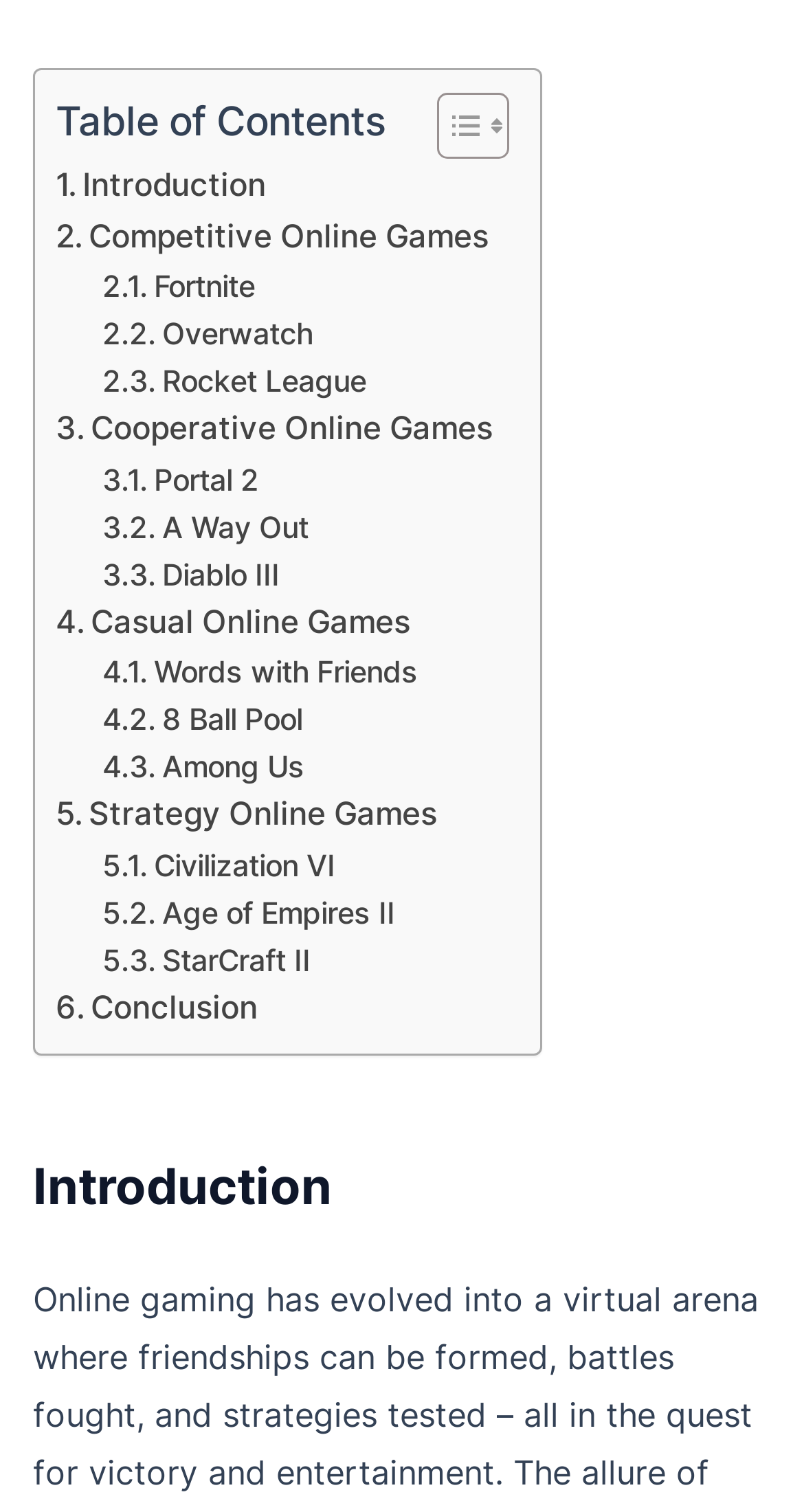What is the first game mentioned in the Competitive Online Games category?
Based on the image, answer the question with a single word or brief phrase.

Fortnite